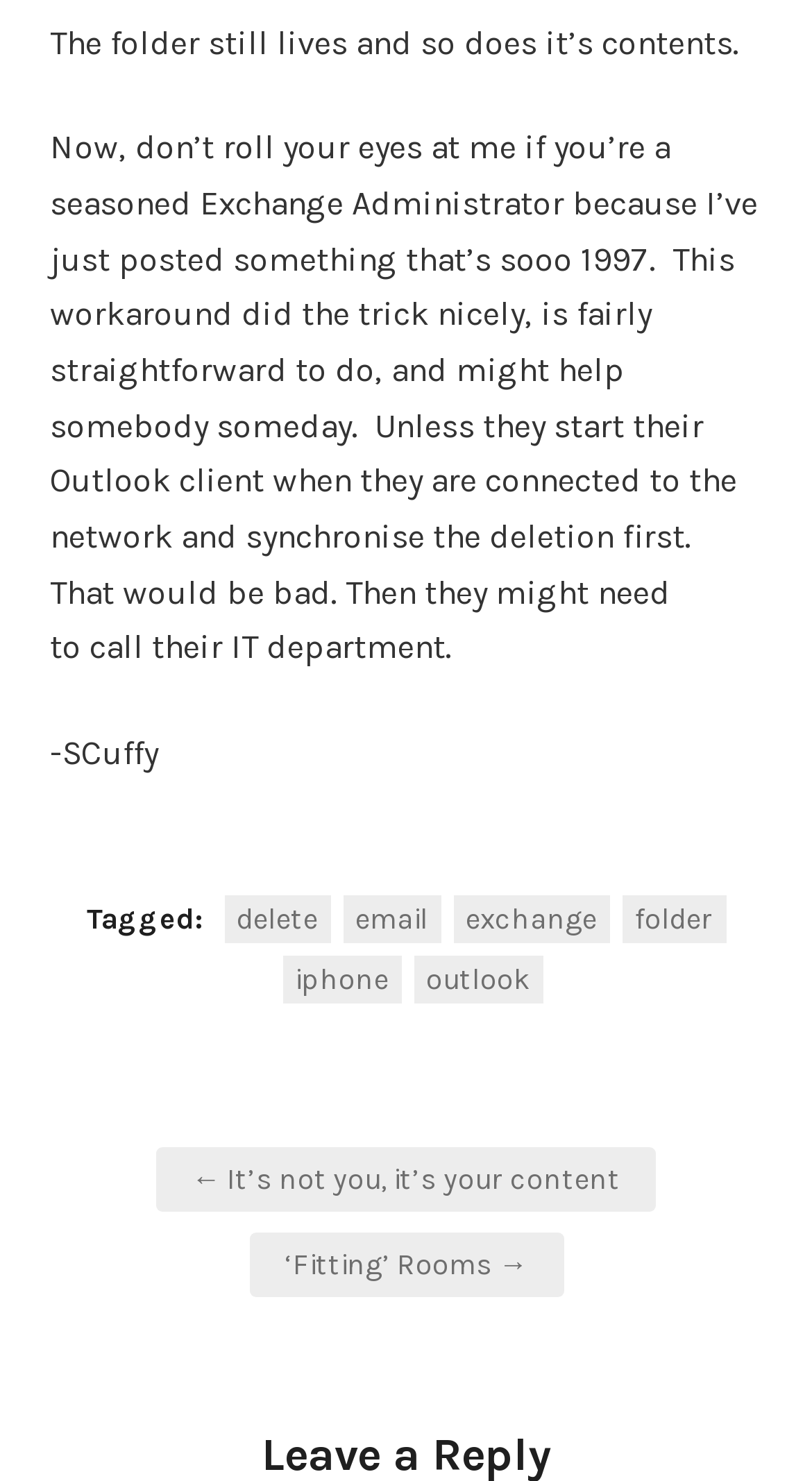Identify the bounding box coordinates for the element you need to click to achieve the following task: "Click on the '← It’s not you, it’s your content' link". The coordinates must be four float values ranging from 0 to 1, formatted as [left, top, right, bottom].

[0.192, 0.774, 0.808, 0.818]